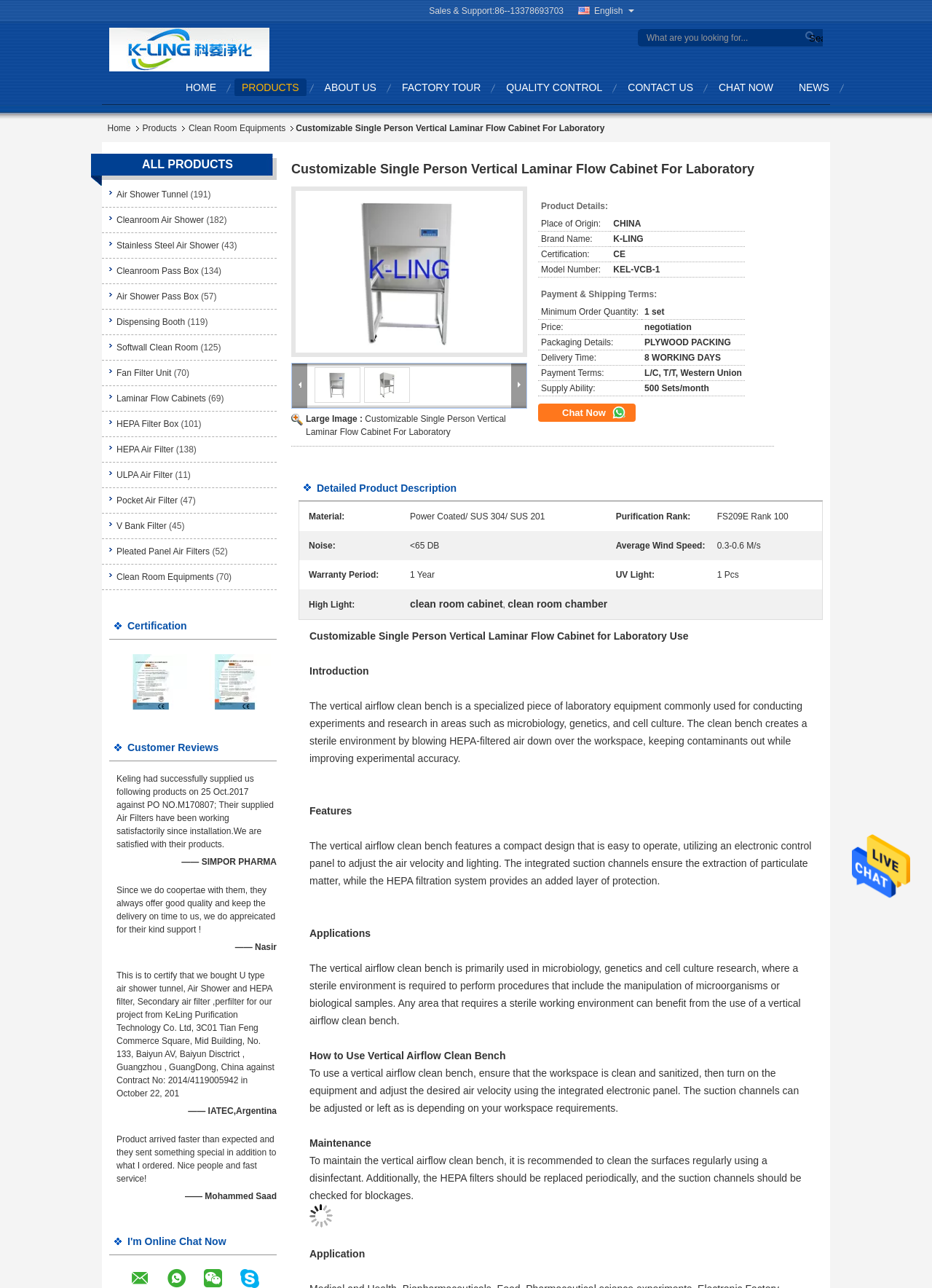Locate the primary headline on the webpage and provide its text.

Customizable Single Person Vertical Laminar Flow Cabinet For Laboratory